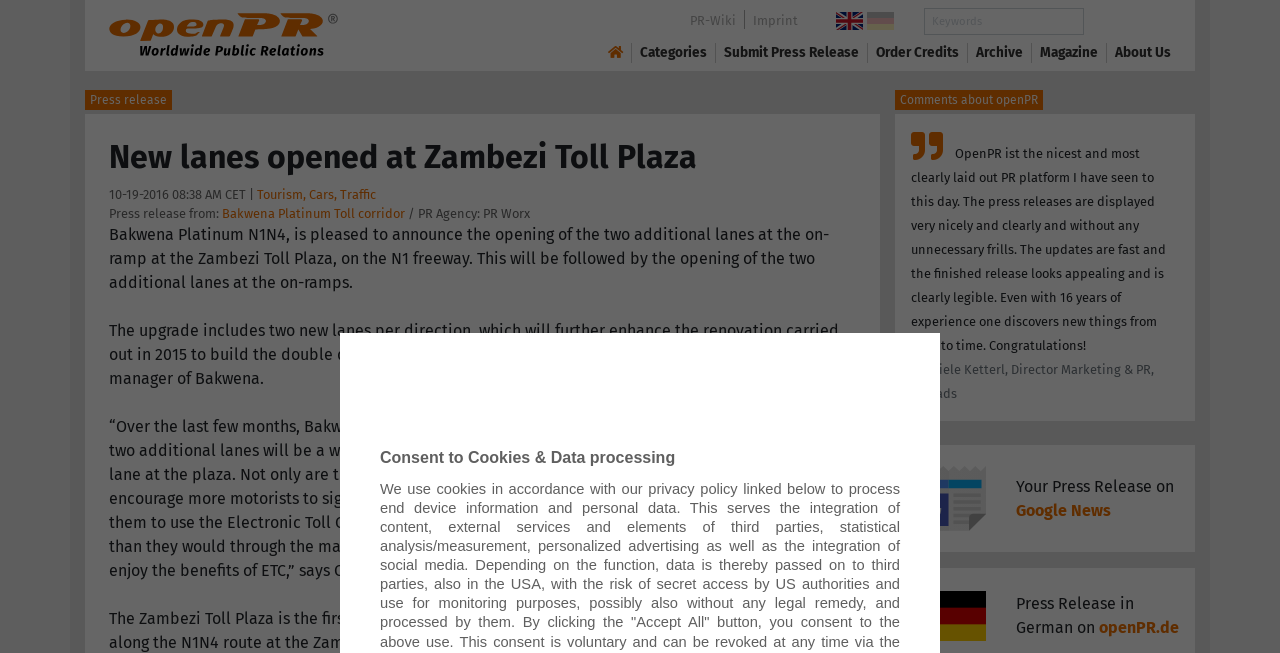What is the name of the toll corridor?
Using the image, give a concise answer in the form of a single word or short phrase.

Bakwena Platinum Toll corridor